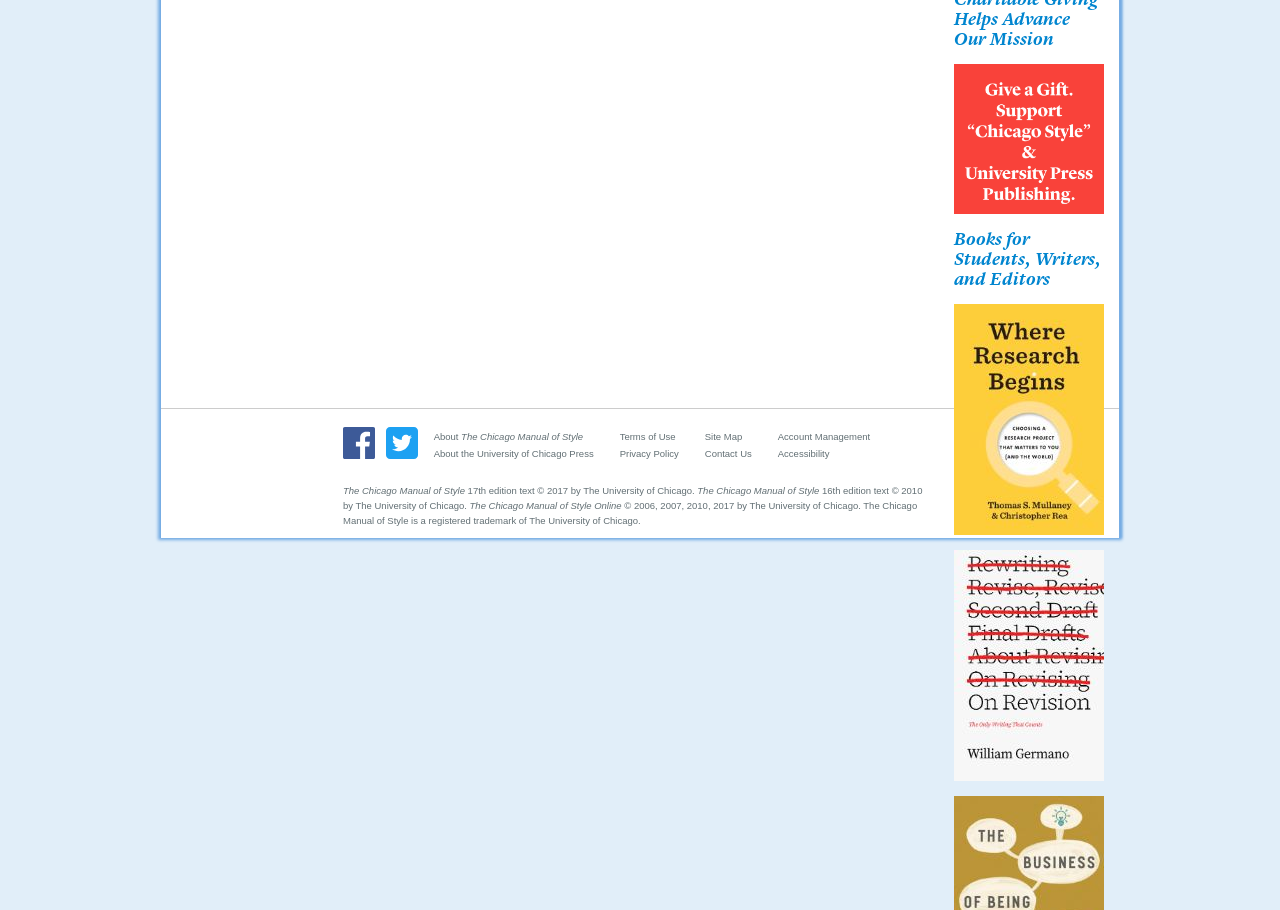How many links are present in the contentinfo section?
Examine the screenshot and reply with a single word or phrase.

8